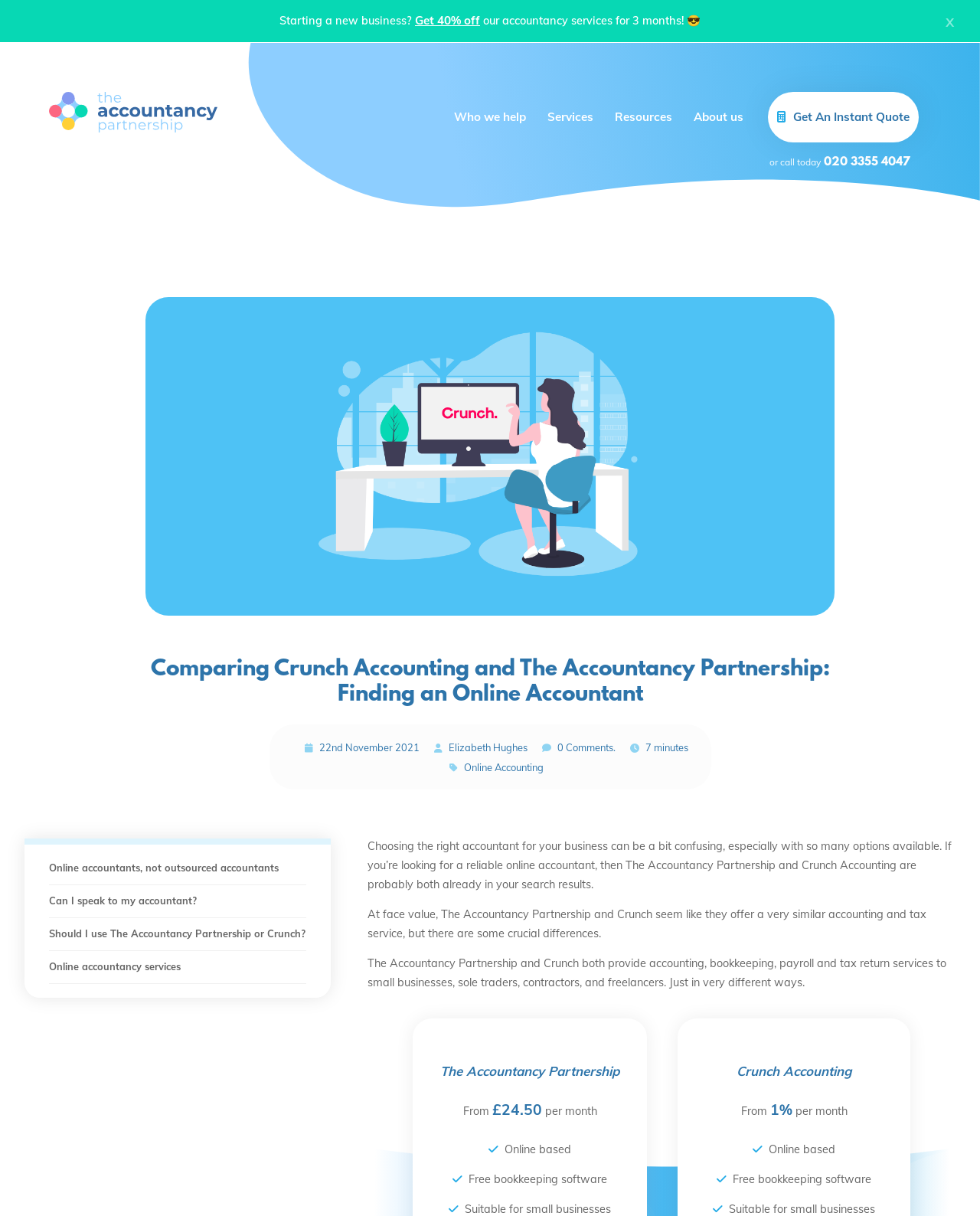Please analyze the image and provide a thorough answer to the question:
What is the purpose of the 'Get An Instant Quote' button?

I inferred the purpose of the button by its text 'Get An Instant Quote' and its location near the top of the page, suggesting it's a call-to-action to get a quote quickly.